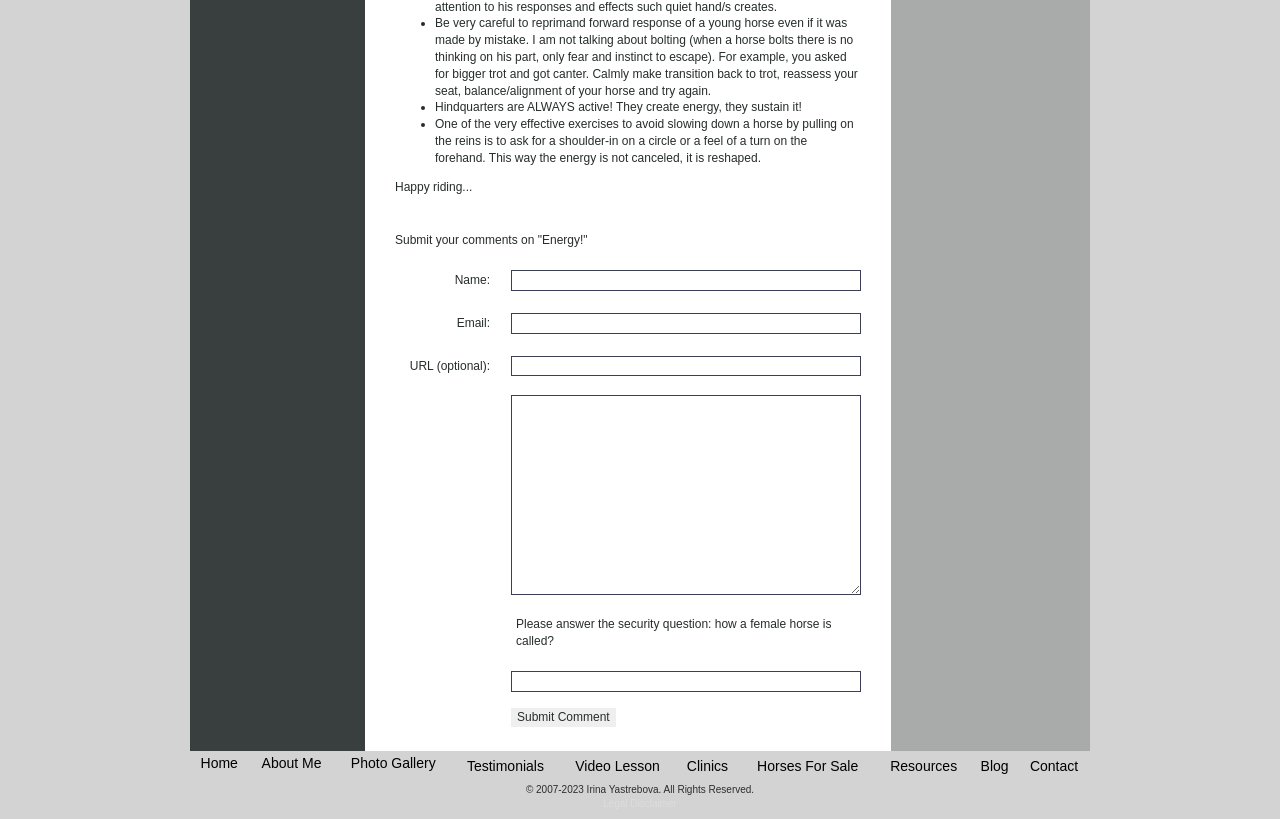Please indicate the bounding box coordinates for the clickable area to complete the following task: "Click on Threat Intelligence". The coordinates should be specified as four float numbers between 0 and 1, i.e., [left, top, right, bottom].

None